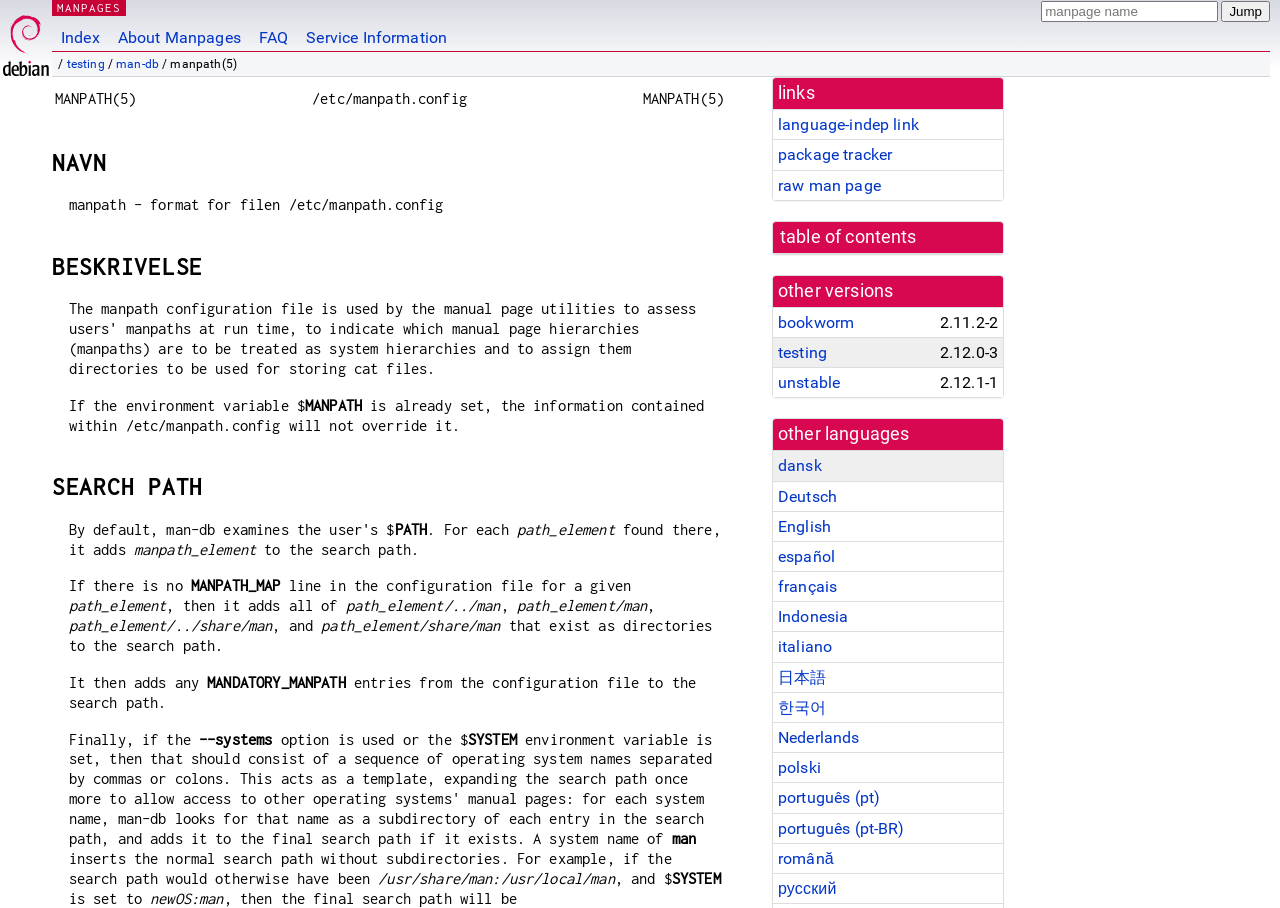Find the bounding box coordinates of the clickable region needed to perform the following instruction: "Click on the 'Index' link". The coordinates should be provided as four float numbers between 0 and 1, i.e., [left, top, right, bottom].

[0.041, 0.0, 0.085, 0.056]